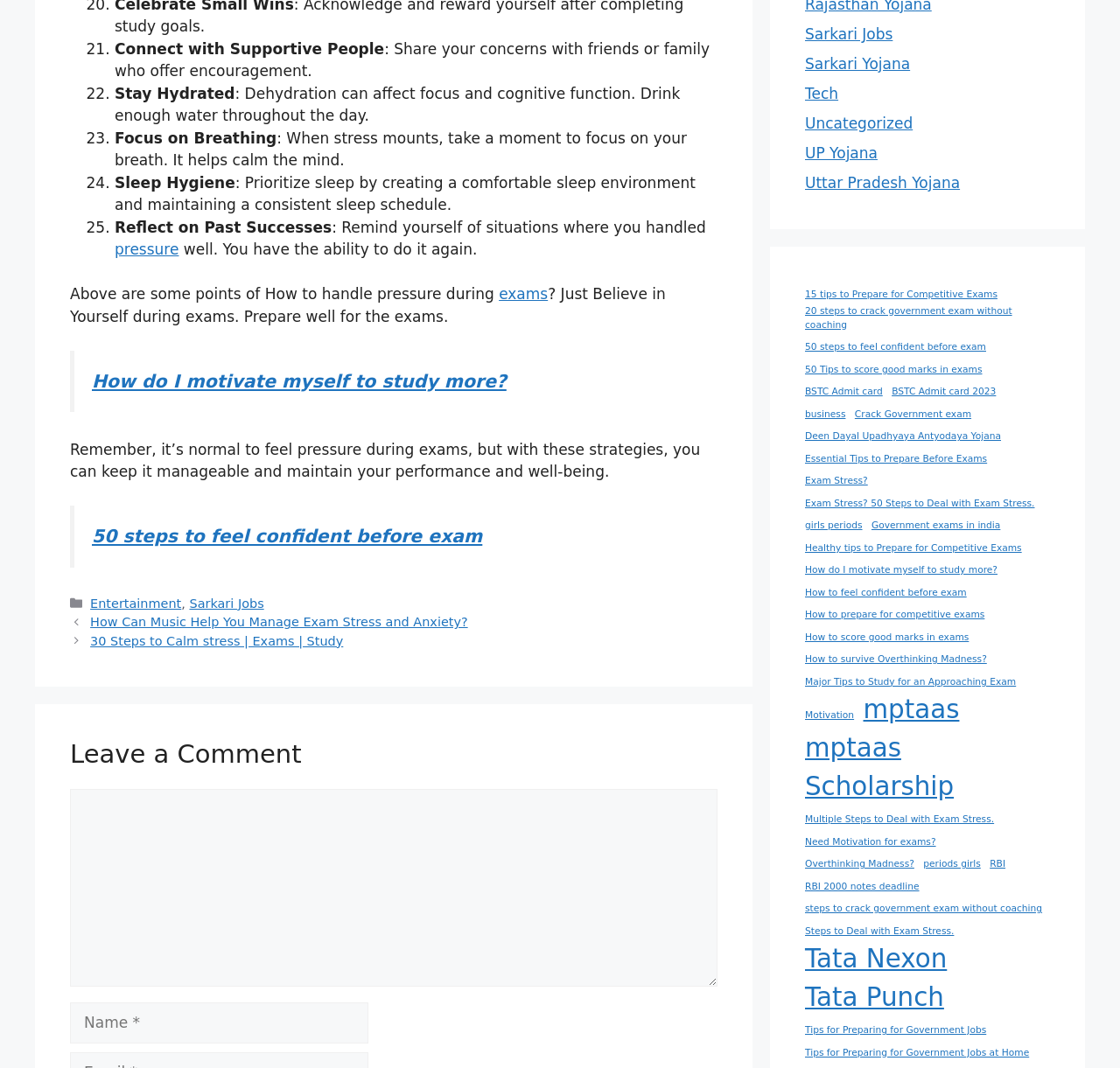Identify the bounding box coordinates for the element you need to click to achieve the following task: "Click on 'How do I motivate myself to study more?'". Provide the bounding box coordinates as four float numbers between 0 and 1, in the form [left, top, right, bottom].

[0.082, 0.347, 0.452, 0.367]